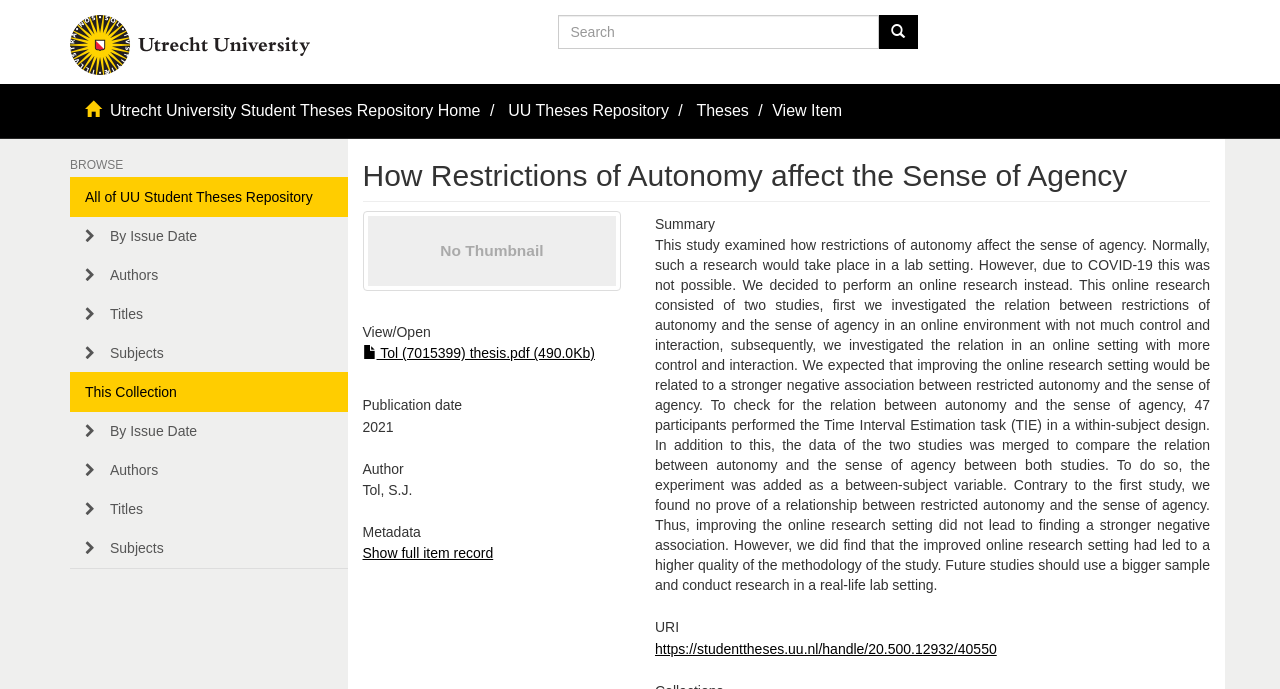What is the author's name of the thesis?
Look at the image and respond with a one-word or short-phrase answer.

Tol, S.J.